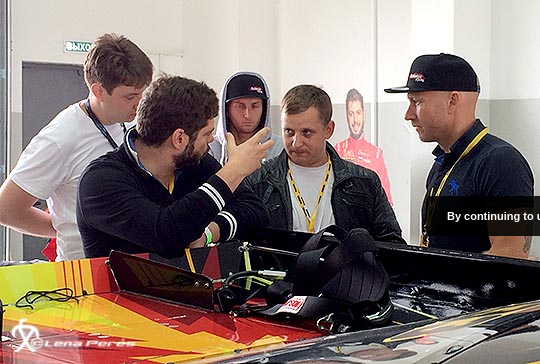Describe the image with as much detail as possible.

In this image, a group of four individuals is engaged in a discussion at a workshop, likely related to drag racing preparations. Prominent in the scene is a man gesturing with his hands, conveying enthusiasm and detail, possibly explaining technical aspects to the others. They stand around a brightly colored race car, which suggests they are involved in the rebuilding or upgrading of this vehicle. Each participant is wearing a lanyard, indicating their involvement in an event or organization. The backdrop hints at a professional setting, potentially relating to the Russian Championship or the EDRS series, as Adam Flamholc's ongoing collaboration with Dragtimes is referenced in nearby details. This setting captures a moment of teamwork and strategic planning within the competitive world of drag racing.